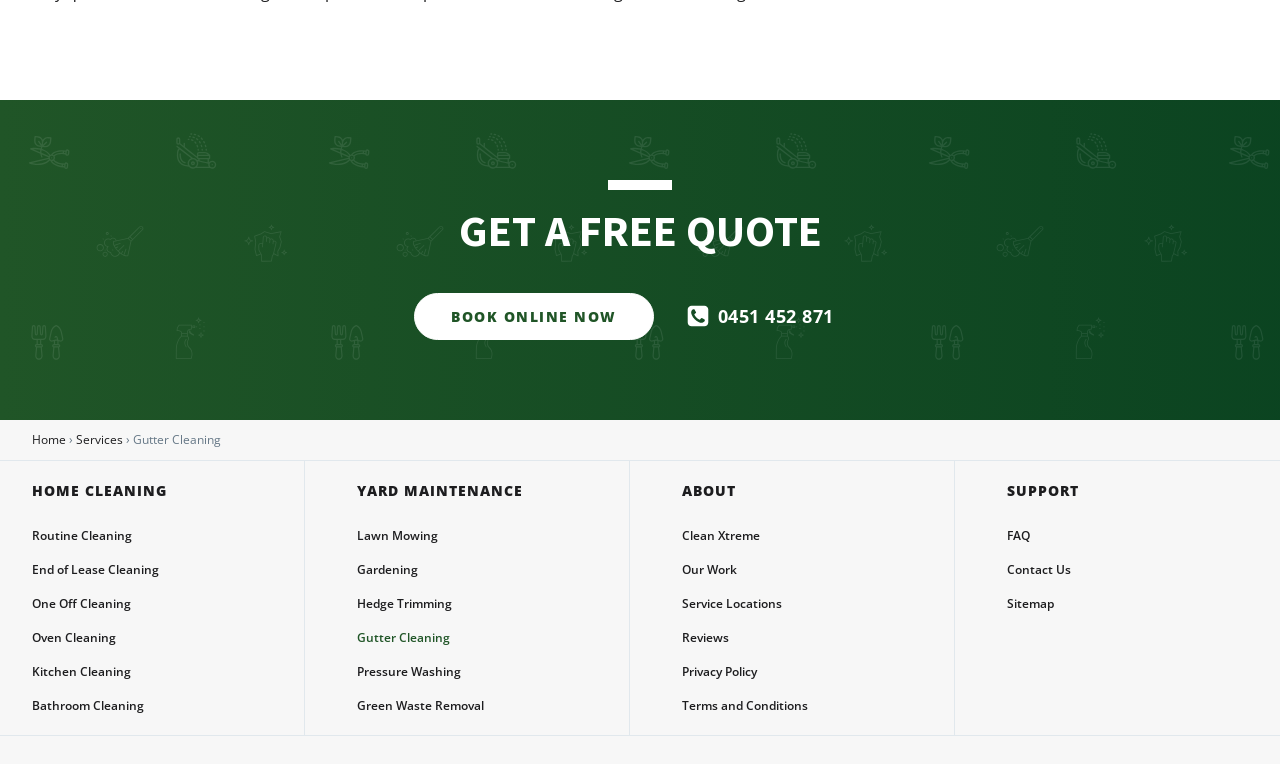Please determine the bounding box coordinates for the UI element described as: "End of Lease Cleaning".

[0.025, 0.713, 0.124, 0.758]